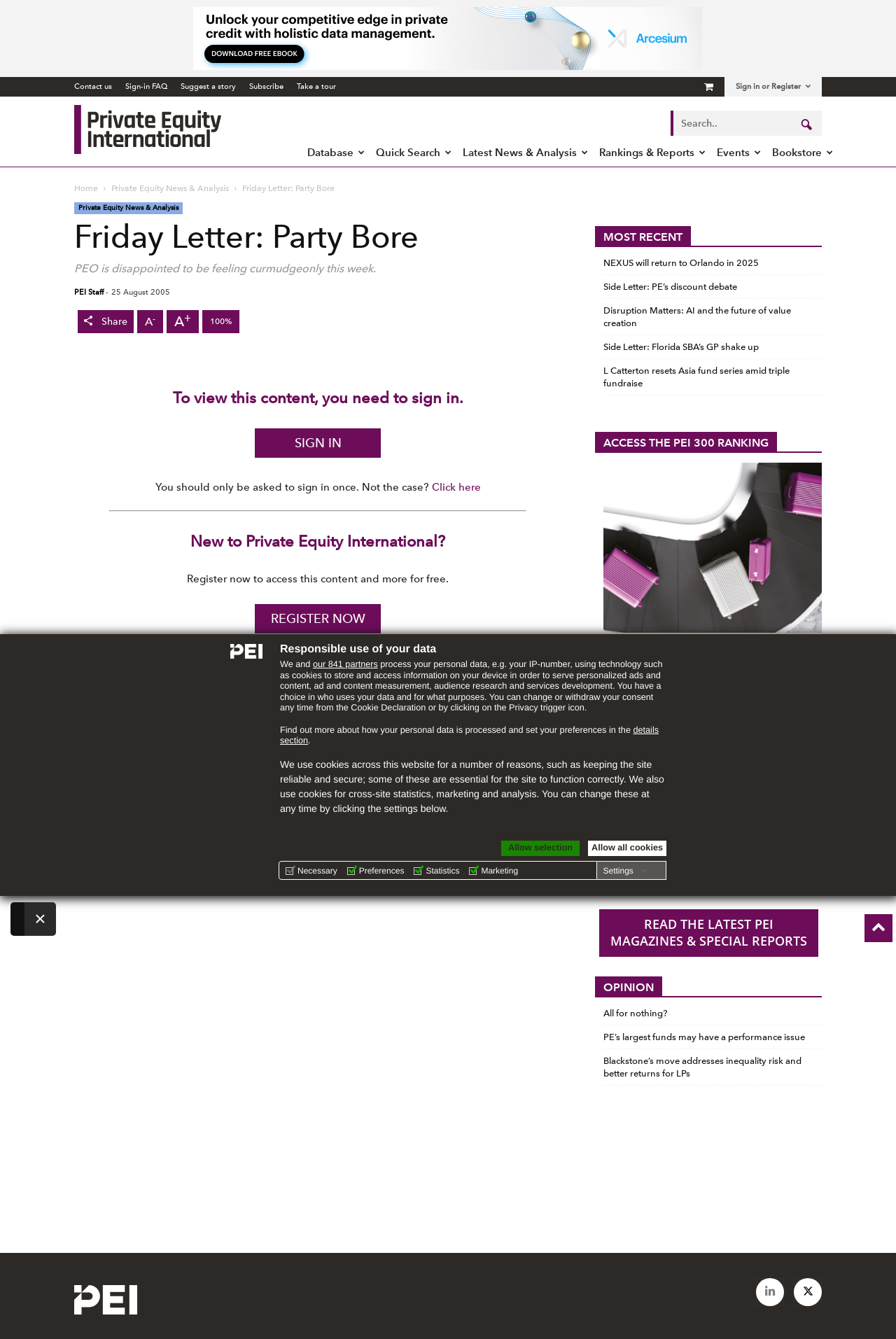Use the information in the screenshot to answer the question comprehensively: What is the topic of the article?

I inferred the topic of the article by looking at the heading 'Friday Letter: Party Bore' and the surrounding text, which suggests that the article is related to private equity.